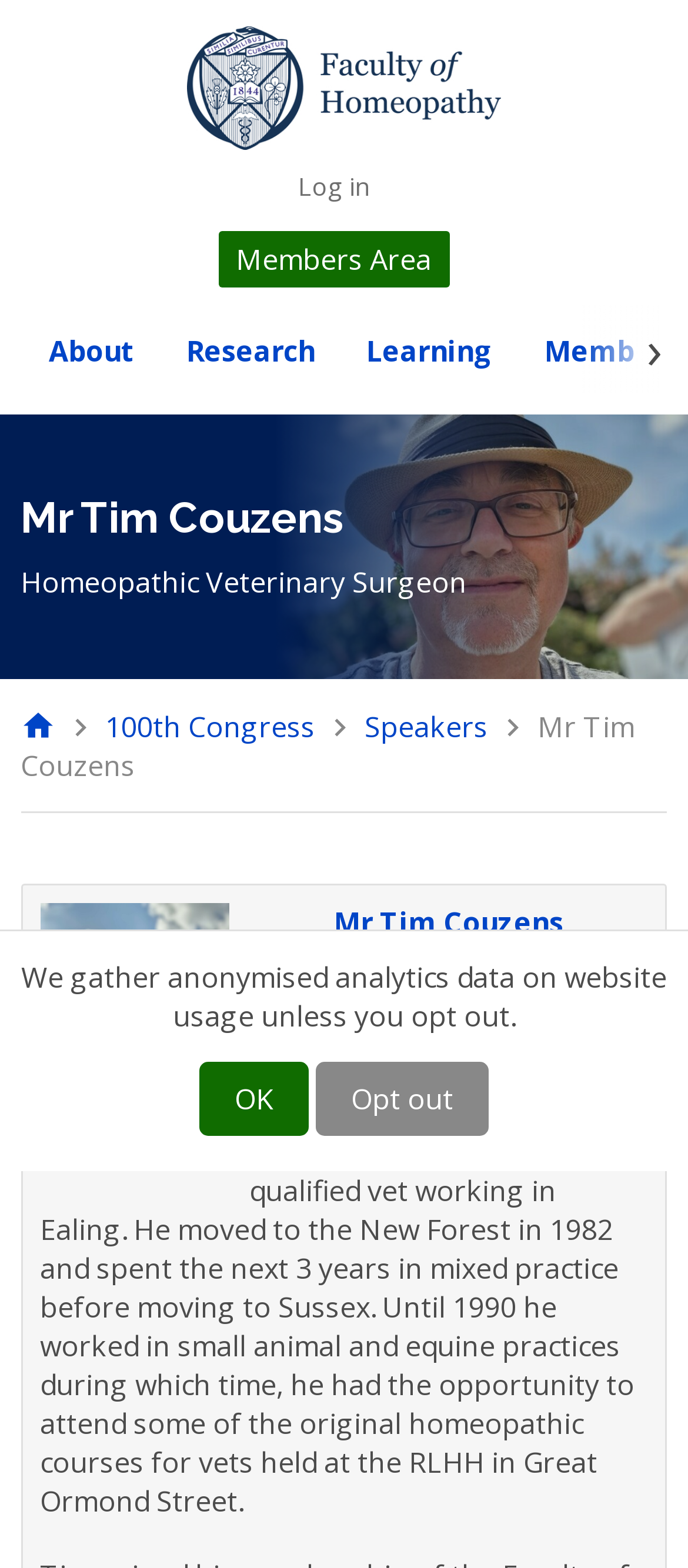What is the location where Tim attended some of the original homeopathic courses for vets?
Refer to the image and offer an in-depth and detailed answer to the question.

I found the answer by analyzing the StaticText element with the text 'he had the opportunity to attend some of the original homeopathic courses for vets held at the RLHH in Great Ormond Street.' which provides information about Tim's education.